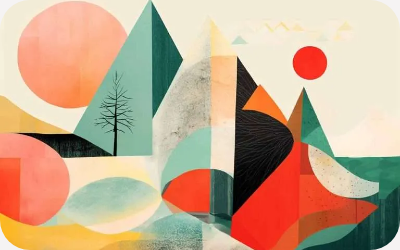What is the title of the artistic piece?
Please provide a single word or phrase as your answer based on the screenshot.

Radiant-42-rebaixat-a-3